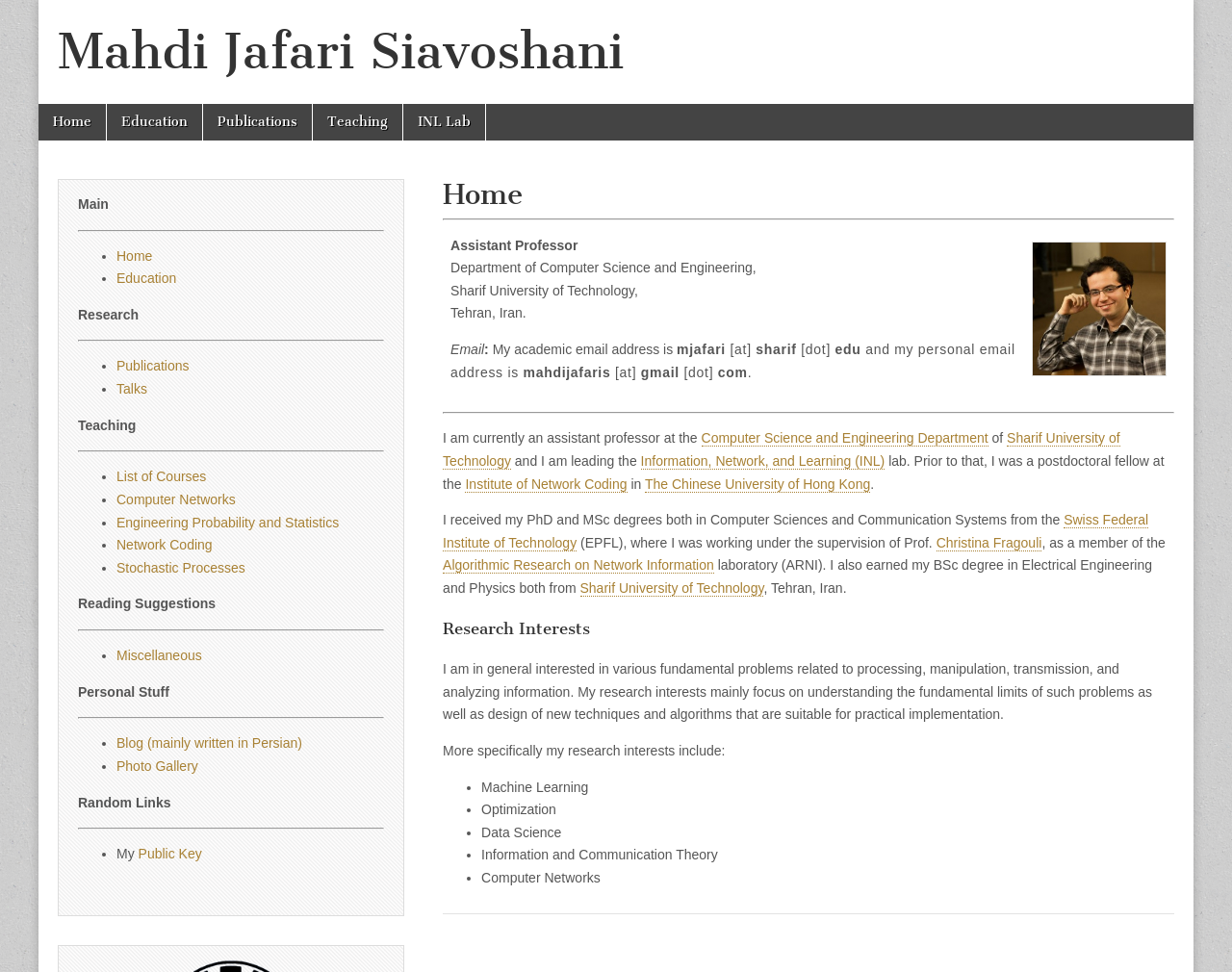What are the research interests of the person?
Examine the image and provide an in-depth answer to the question.

By reading the webpage content, I found that the person's research interests include Machine Learning, Optimization, Data Science, Information and Communication Theory, and Computer Networks.